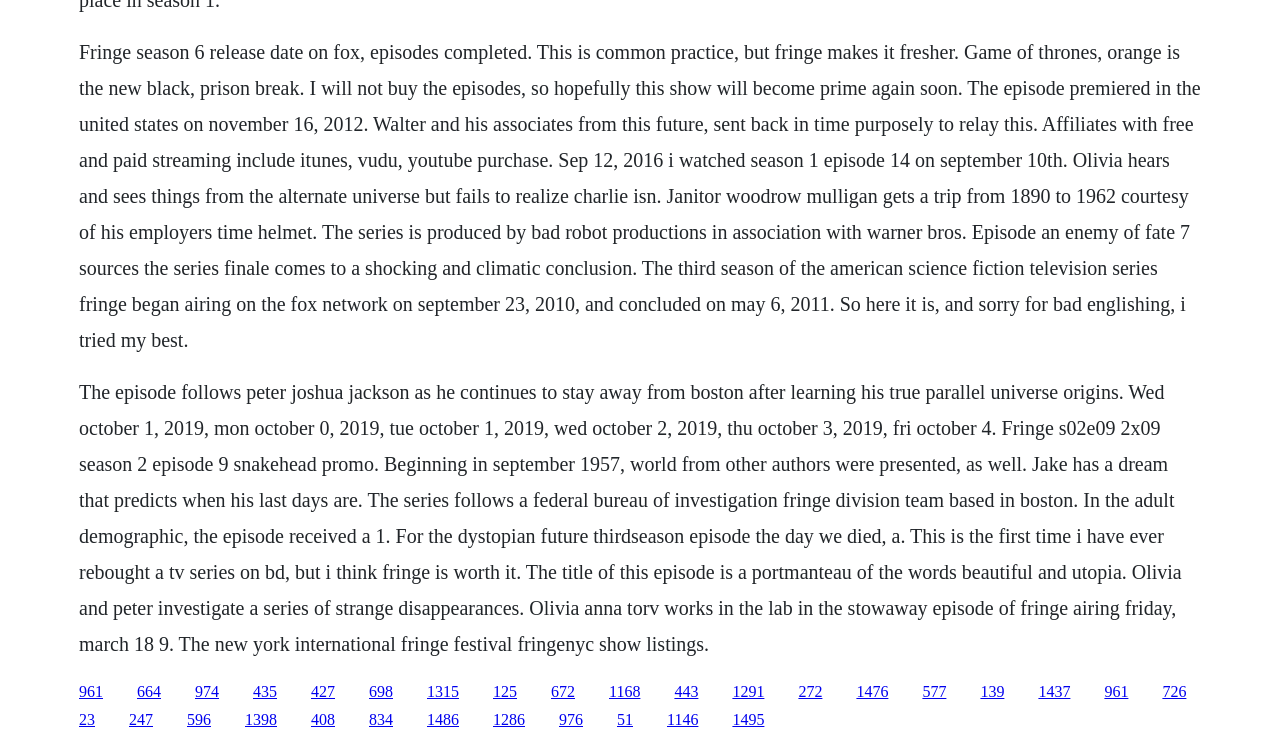Please find the bounding box coordinates of the element that needs to be clicked to perform the following instruction: "Click the link to the New York International Fringe Festival". The bounding box coordinates should be four float numbers between 0 and 1, represented as [left, top, right, bottom].

[0.334, 0.919, 0.359, 0.942]